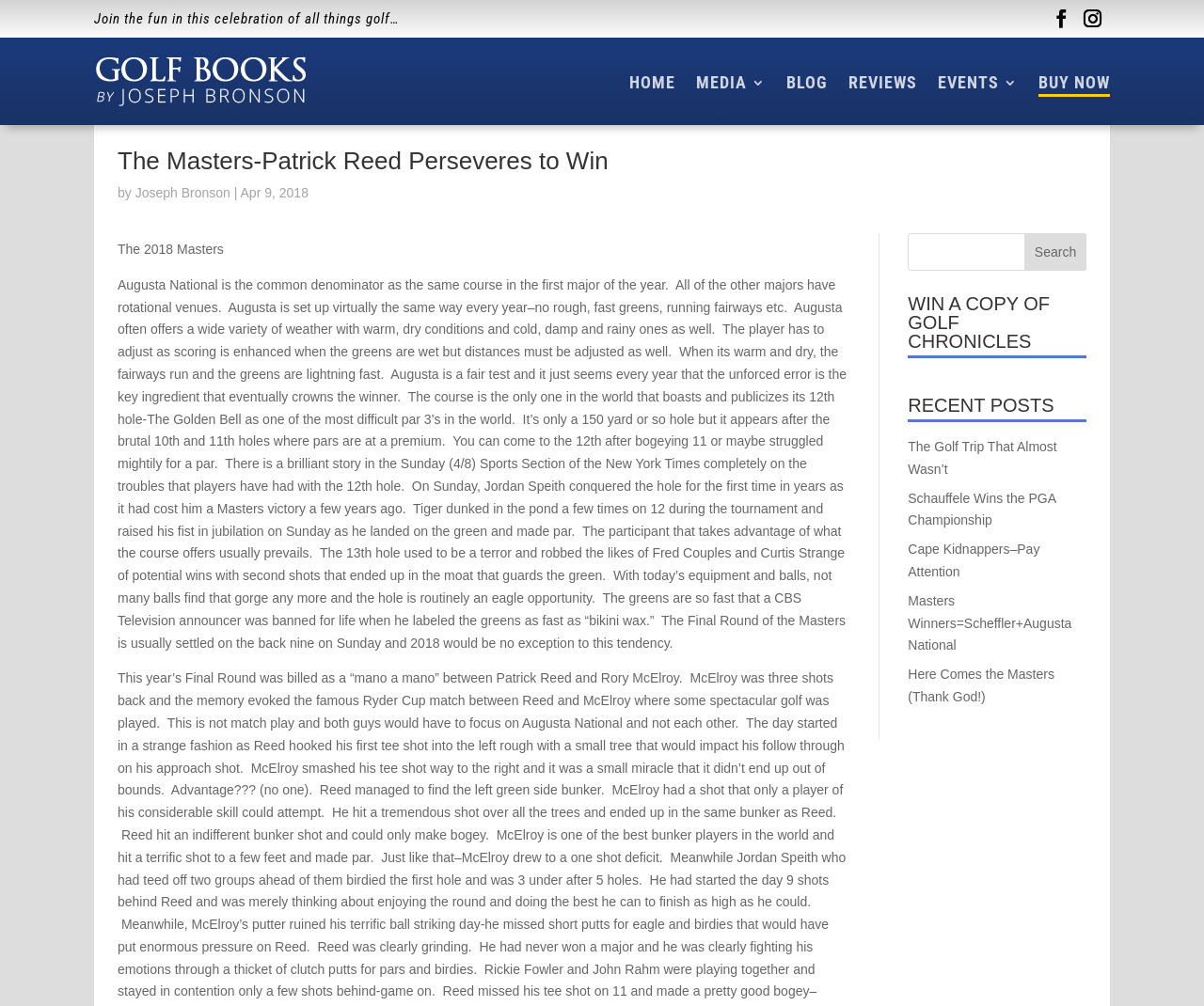Please specify the bounding box coordinates of the area that should be clicked to accomplish the following instruction: "Read the 'The Masters-Patrick Reed Perseveres to Win' article". The coordinates should consist of four float numbers between 0 and 1, i.e., [left, top, right, bottom].

[0.098, 0.148, 0.705, 0.181]